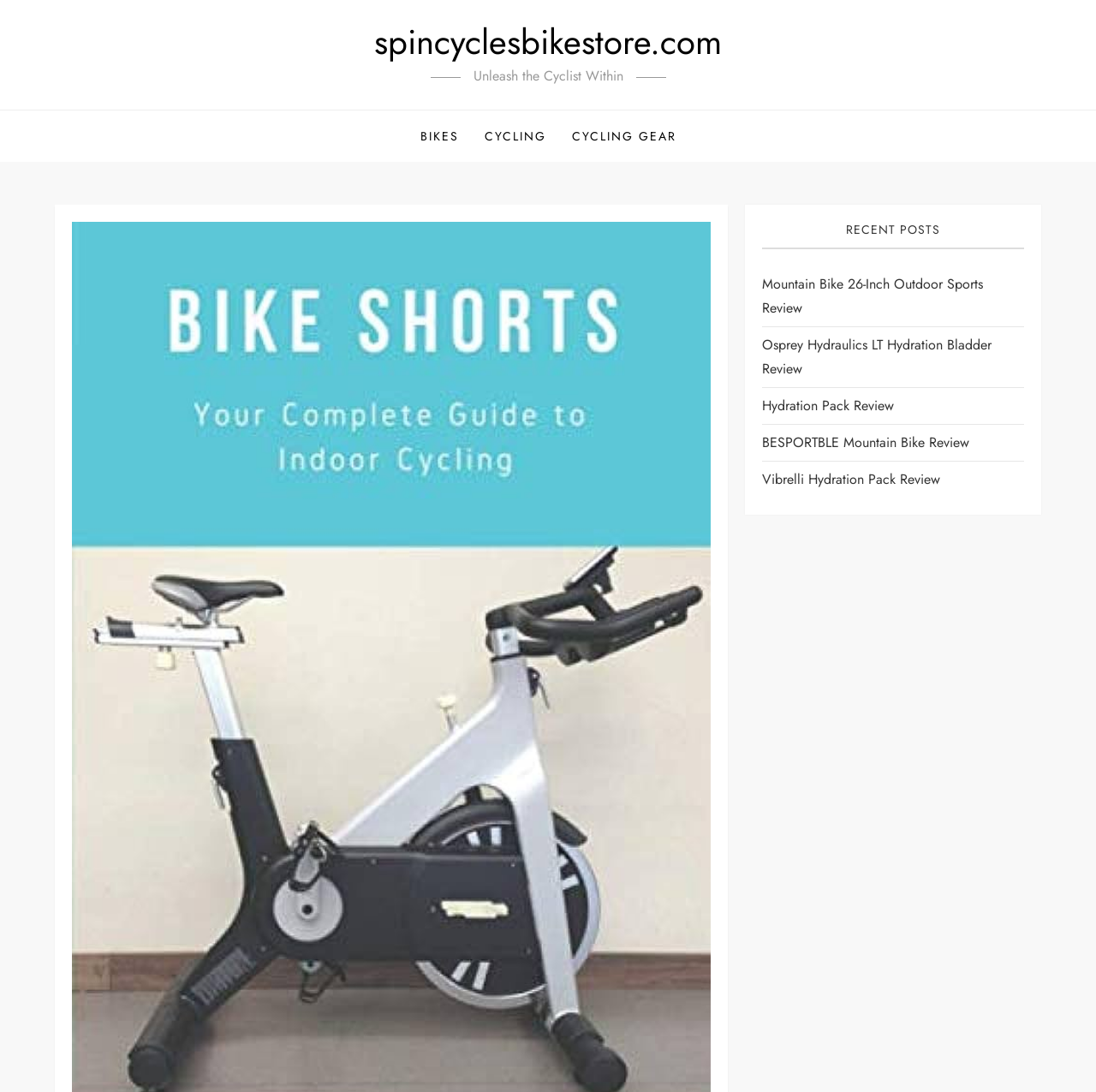Show the bounding box coordinates of the region that should be clicked to follow the instruction: "Read the 'RECENT POSTS' section."

[0.696, 0.203, 0.934, 0.228]